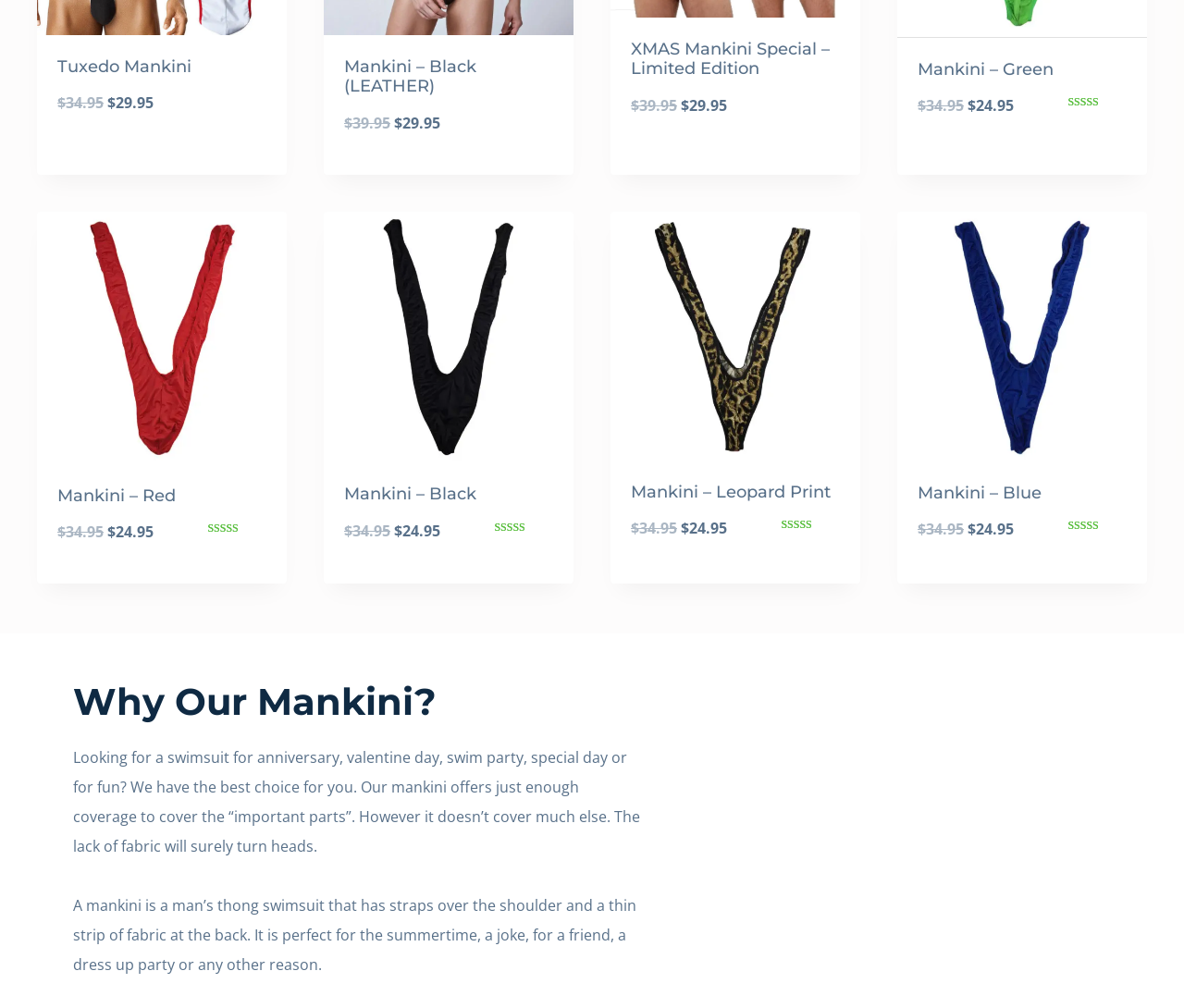Identify the bounding box coordinates of the clickable section necessary to follow the following instruction: "Add to cart: “Mankini - Green”". The coordinates should be presented as four float numbers from 0 to 1, i.e., [left, top, right, bottom].

[0.775, 0.159, 0.952, 0.186]